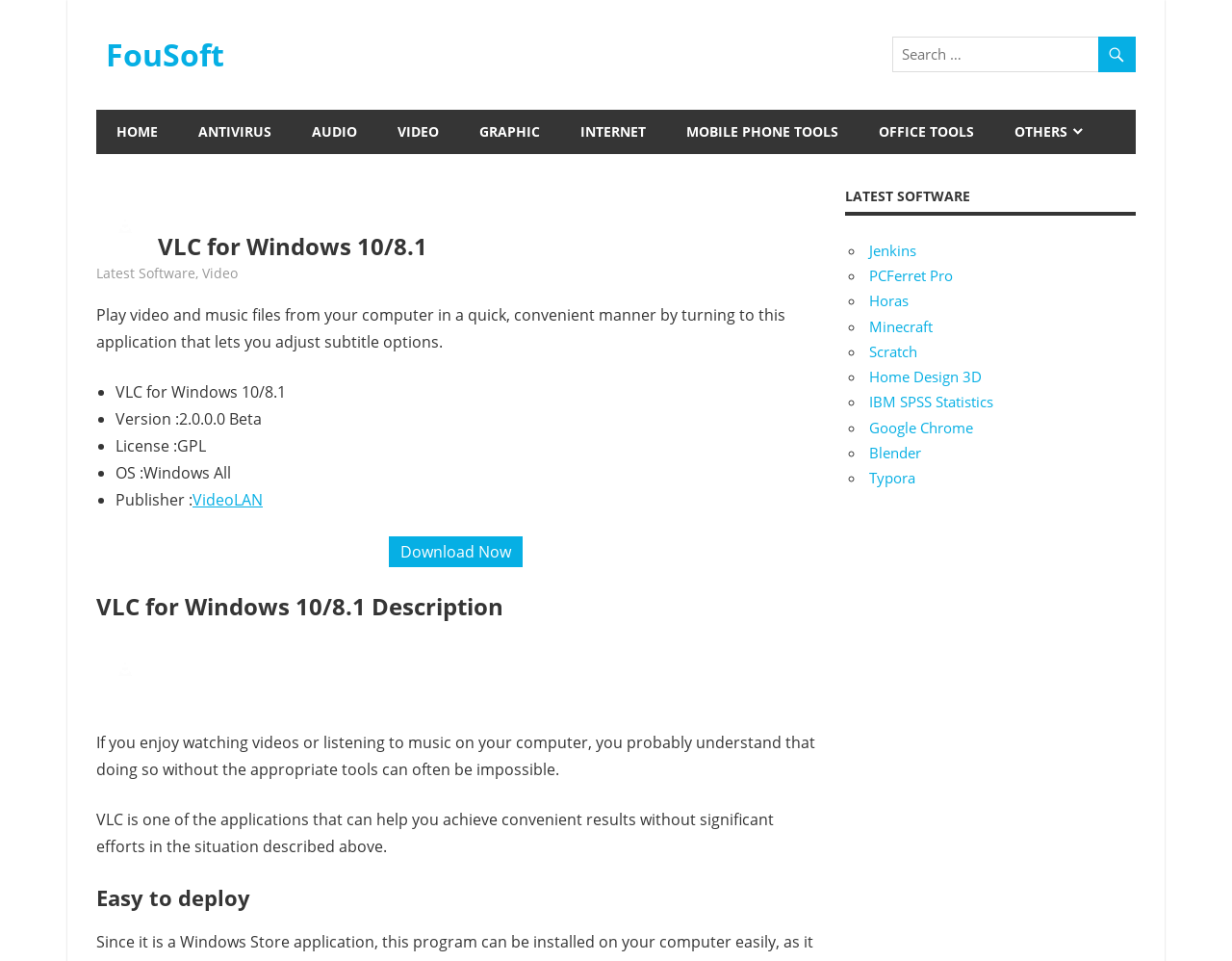Provide the bounding box coordinates, formatted as (top-left x, top-left y, bottom-right x, bottom-right y), with all values being floating point numbers between 0 and 1. Identify the bounding box of the UI element that matches the description: Graphic

[0.373, 0.115, 0.455, 0.16]